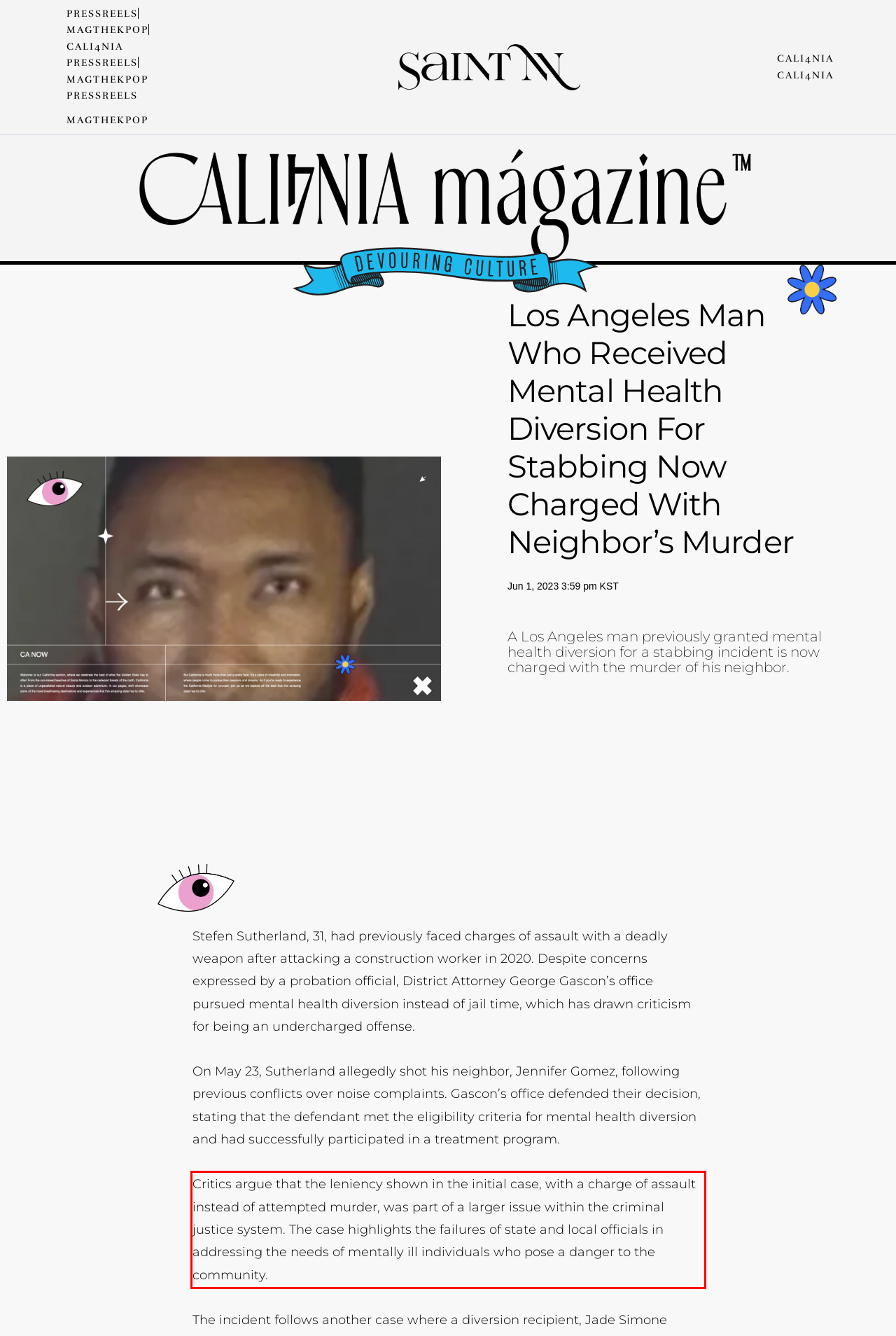Review the webpage screenshot provided, and perform OCR to extract the text from the red bounding box.

Critics argue that the leniency shown in the initial case, with a charge of assault instead of attempted murder, was part of a larger issue within the criminal justice system. The case highlights the failures of state and local officials in addressing the needs of mentally ill individuals who pose a danger to the community.